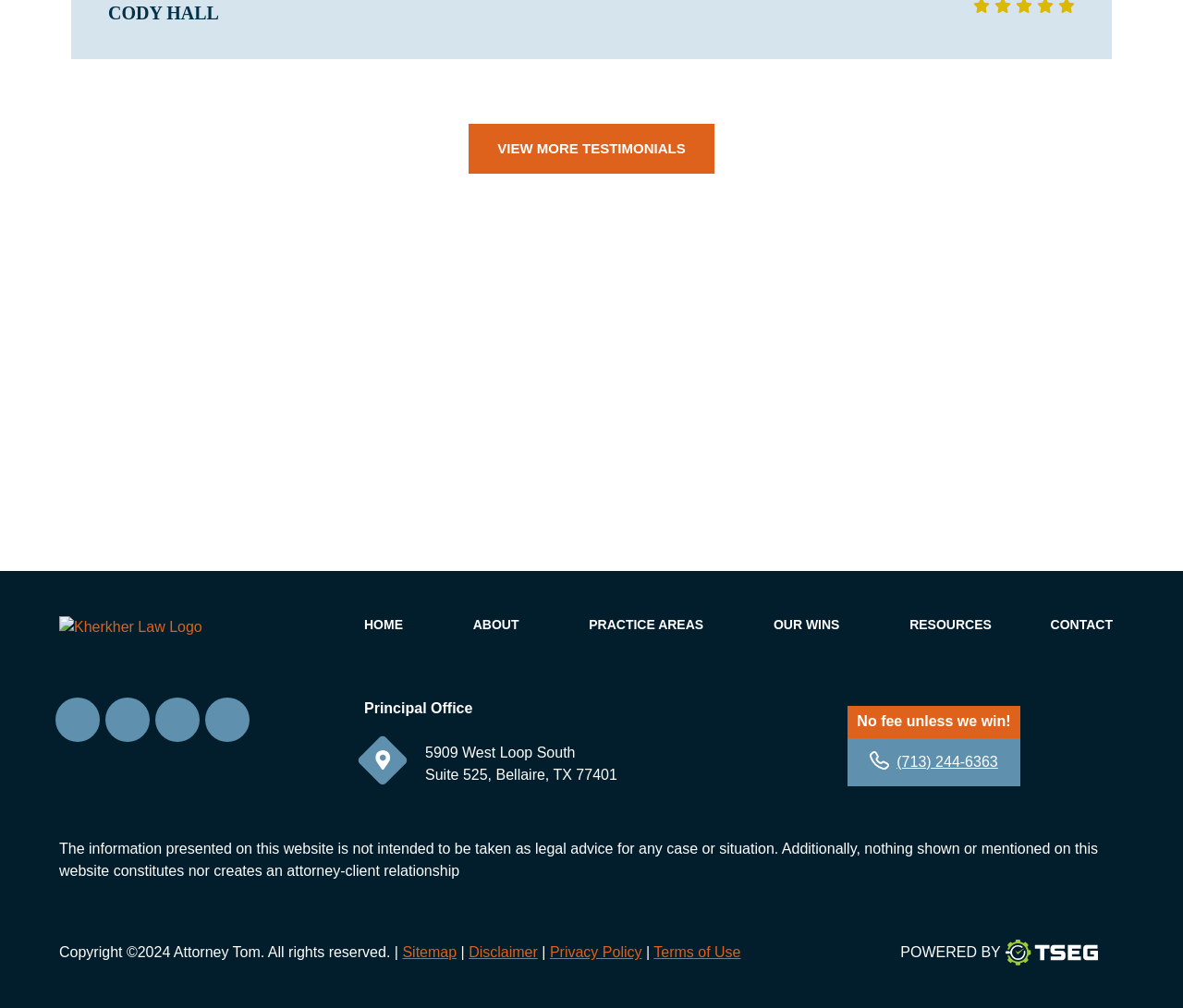Locate the bounding box coordinates of the clickable part needed for the task: "View sitemap".

[0.34, 0.937, 0.386, 0.953]